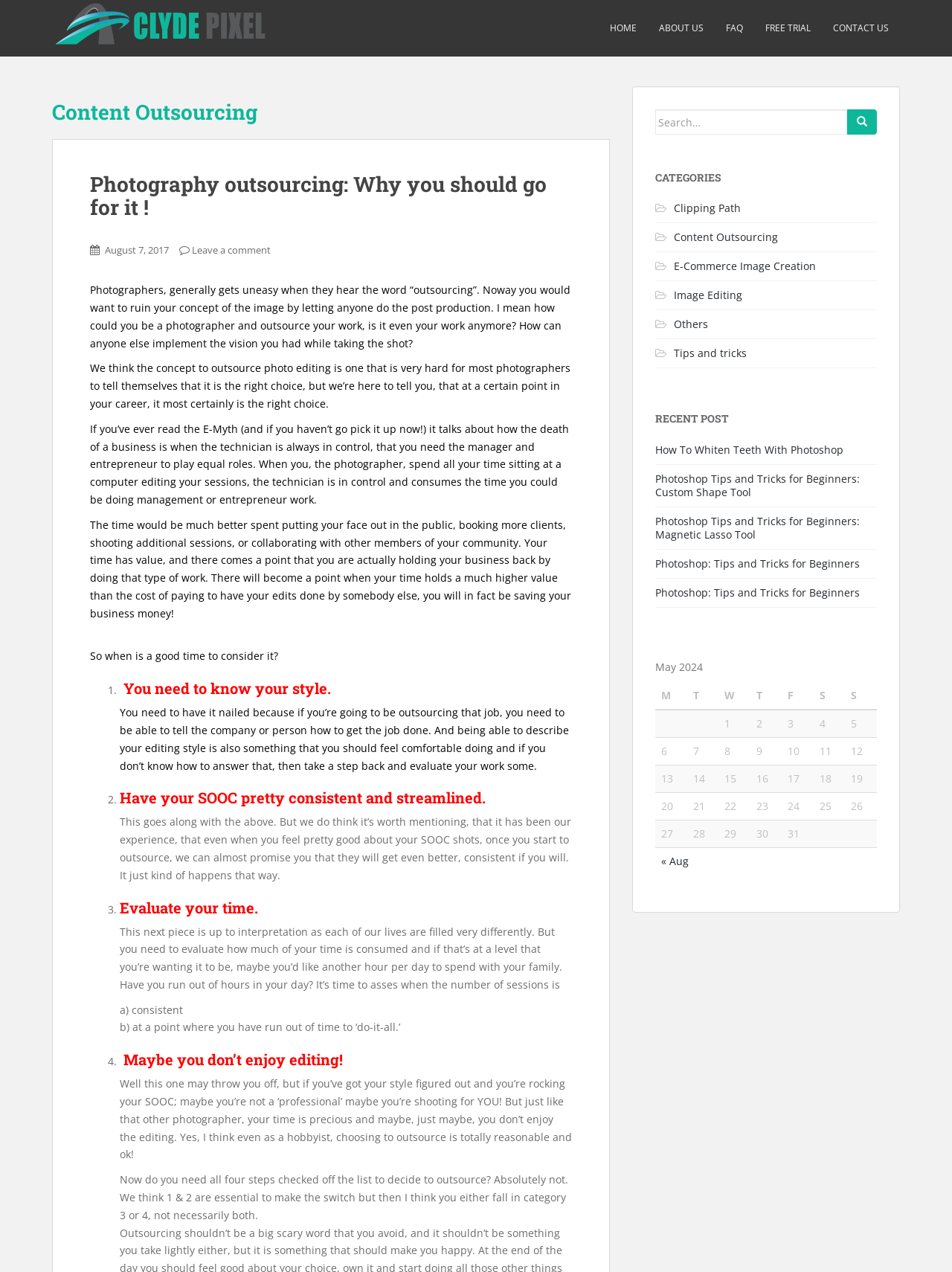Answer the question in a single word or phrase:
What is the title of the latest post?

Photography outsourcing: Why you should go for it!